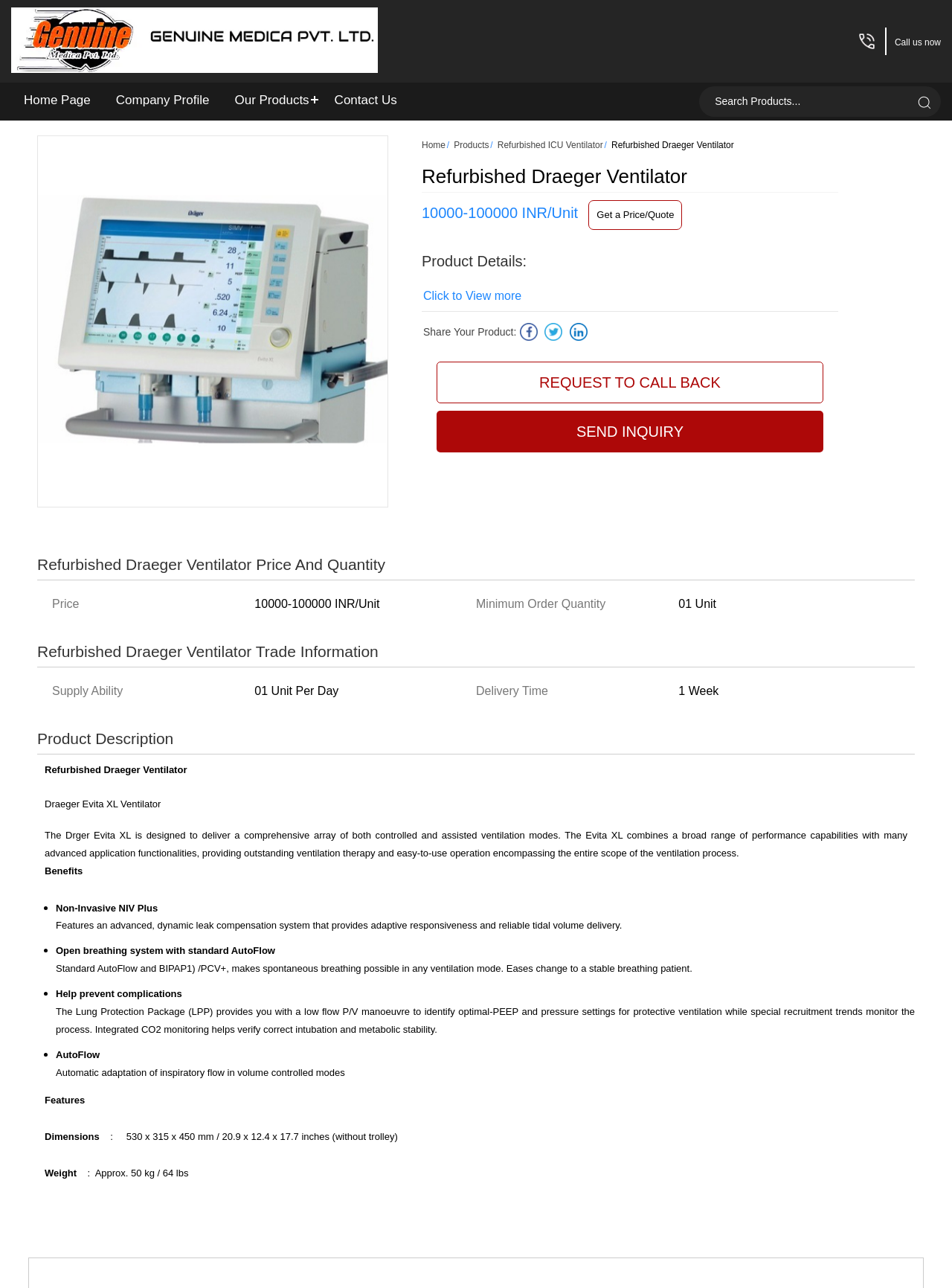Identify the bounding box coordinates of the section that should be clicked to achieve the task described: "Get a price quote".

[0.618, 0.155, 0.717, 0.178]